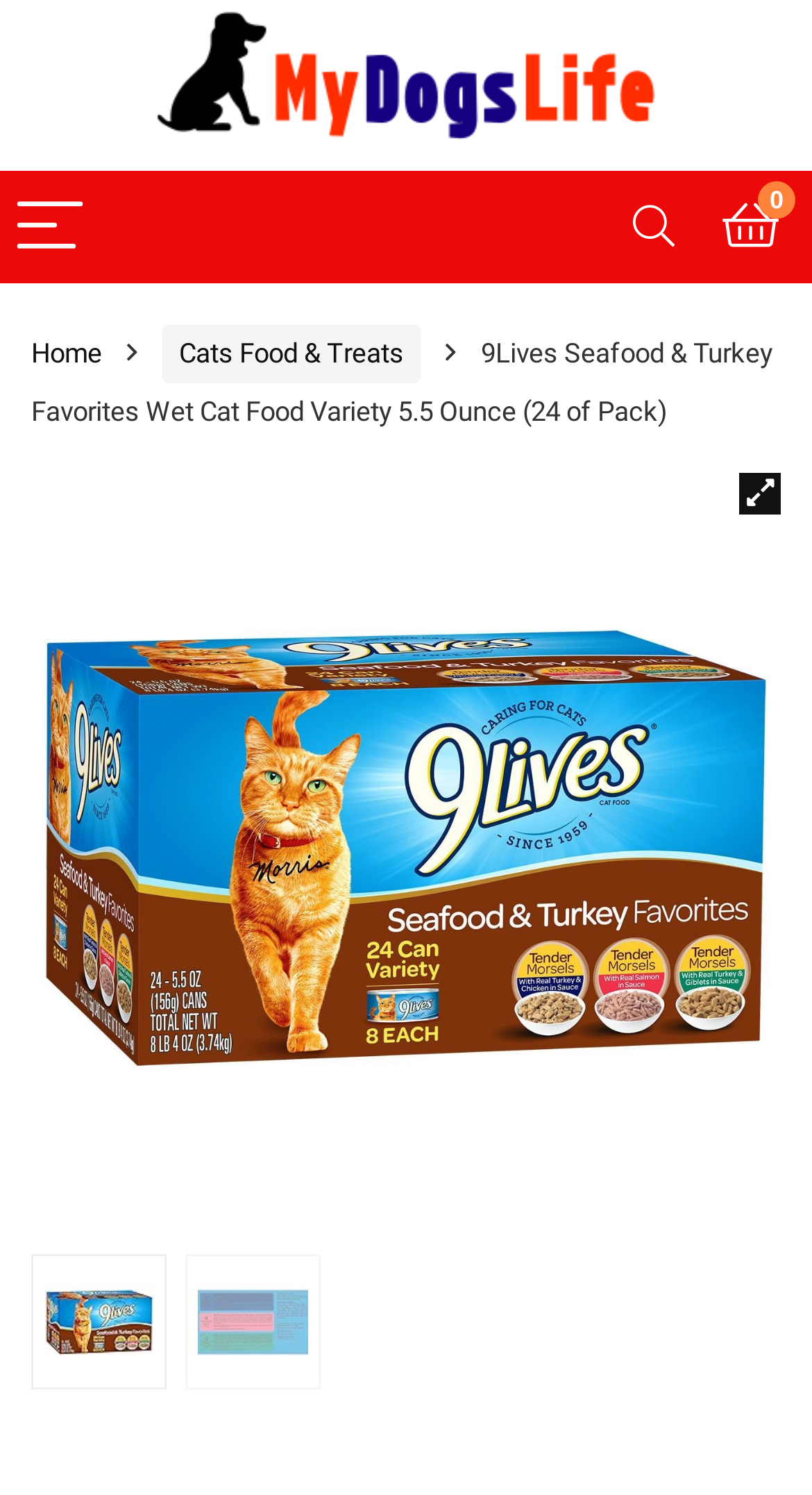What is the size of each can?
Using the image provided, answer with just one word or phrase.

5.5 Ounce